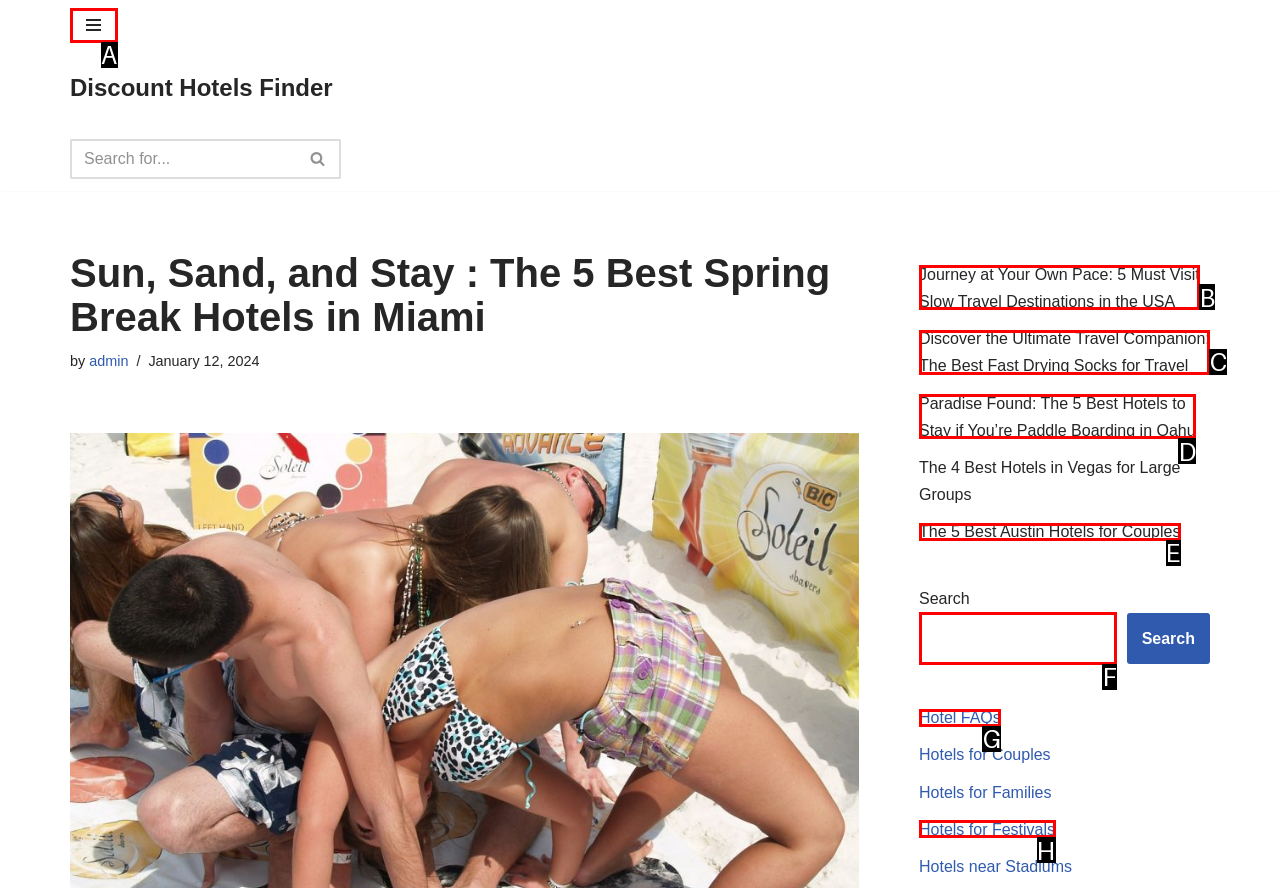Identify the option that corresponds to the description: Navigation Menu. Provide only the letter of the option directly.

A